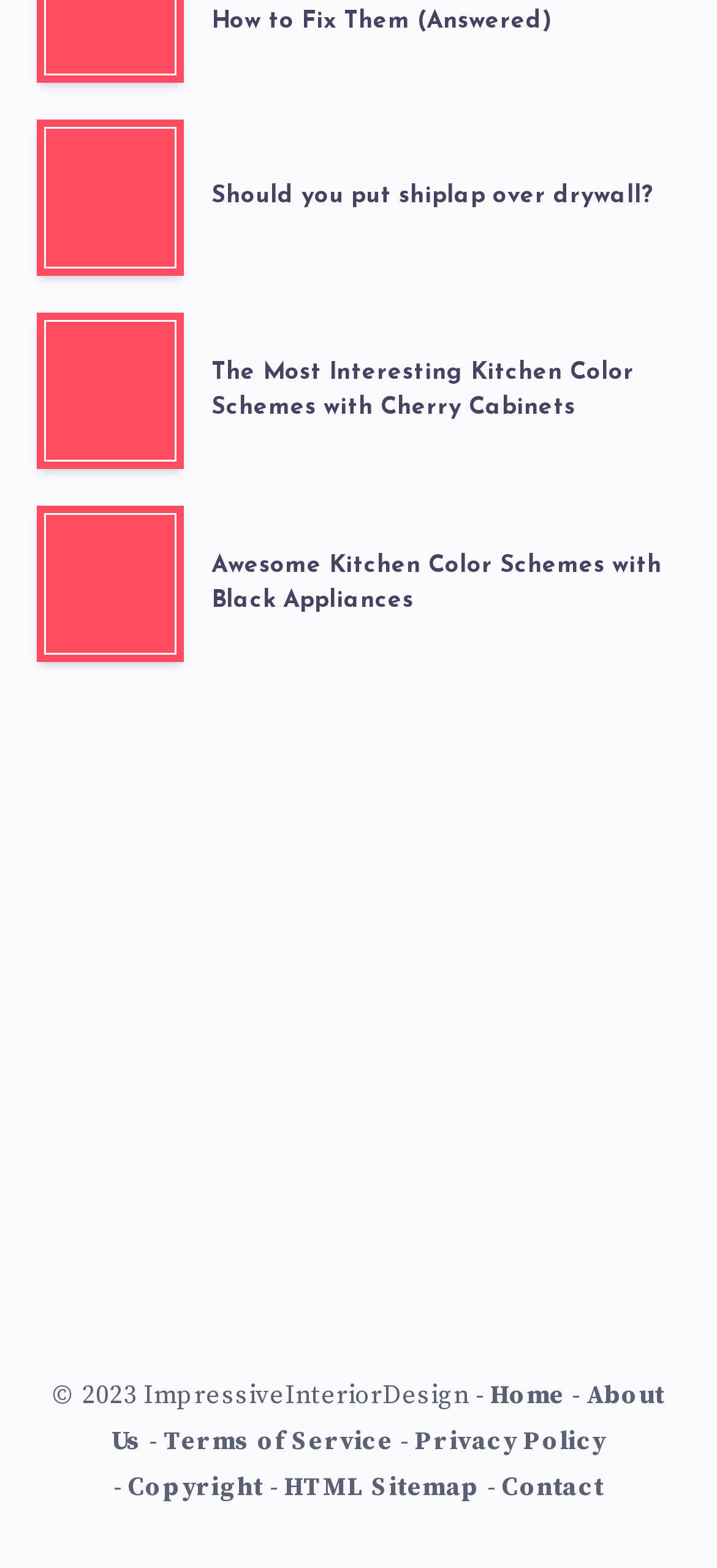What is the topic of the first article?
Look at the image and respond with a one-word or short phrase answer.

Shiplap over drywall